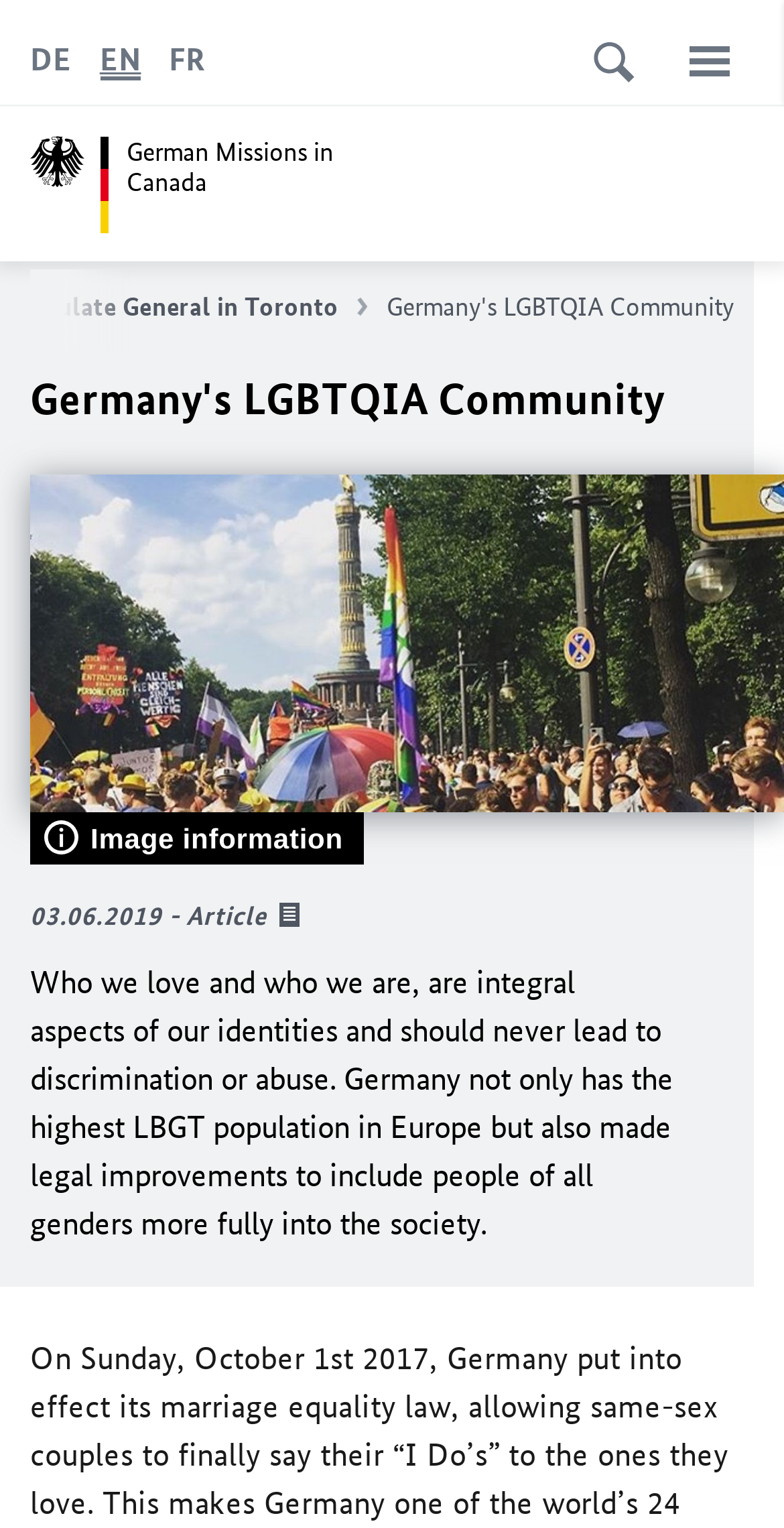Use a single word or phrase to answer the following:
What is the date of the article?

03.06.2019